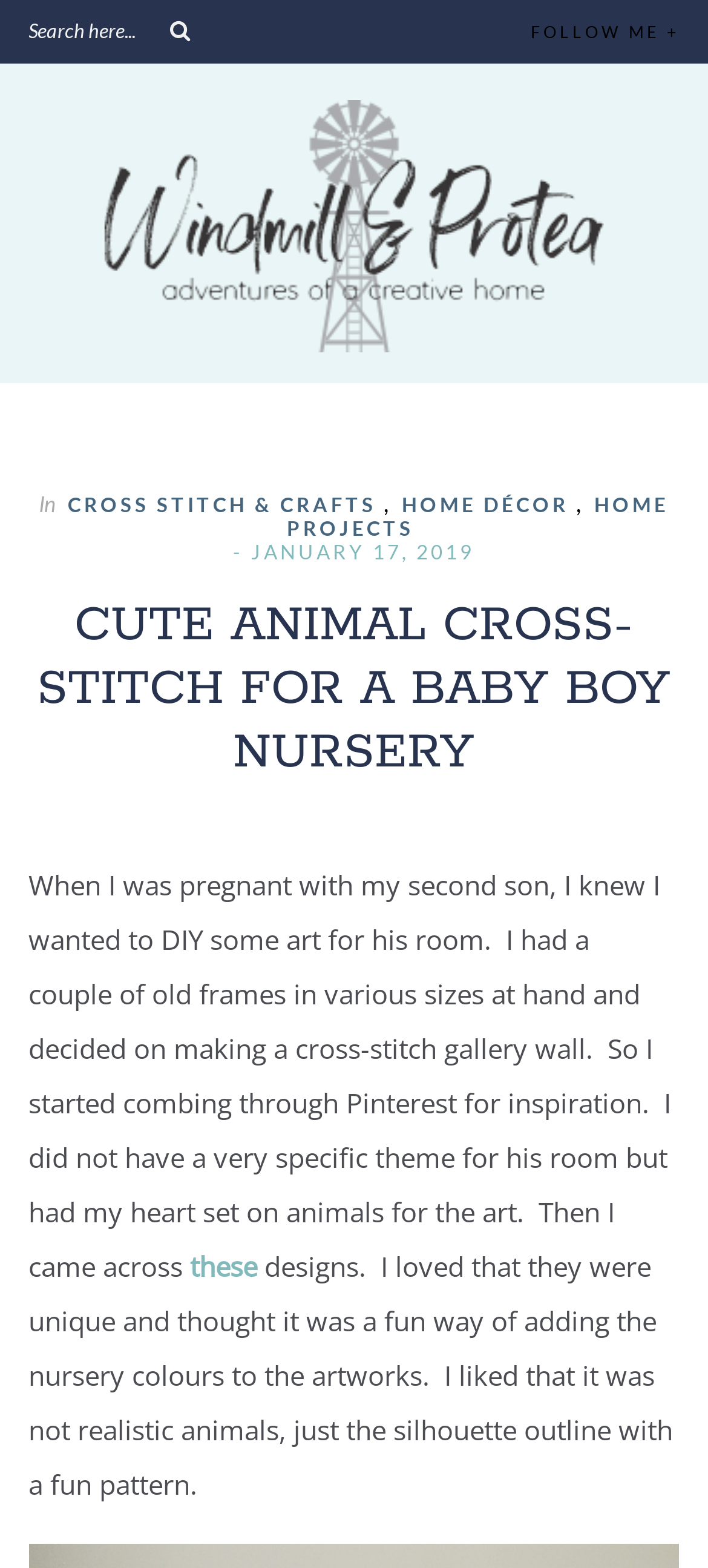Find the UI element described as: "alt="Windmill & Protea"" and predict its bounding box coordinates. Ensure the coordinates are four float numbers between 0 and 1, [left, top, right, bottom].

[0.147, 0.21, 0.853, 0.228]